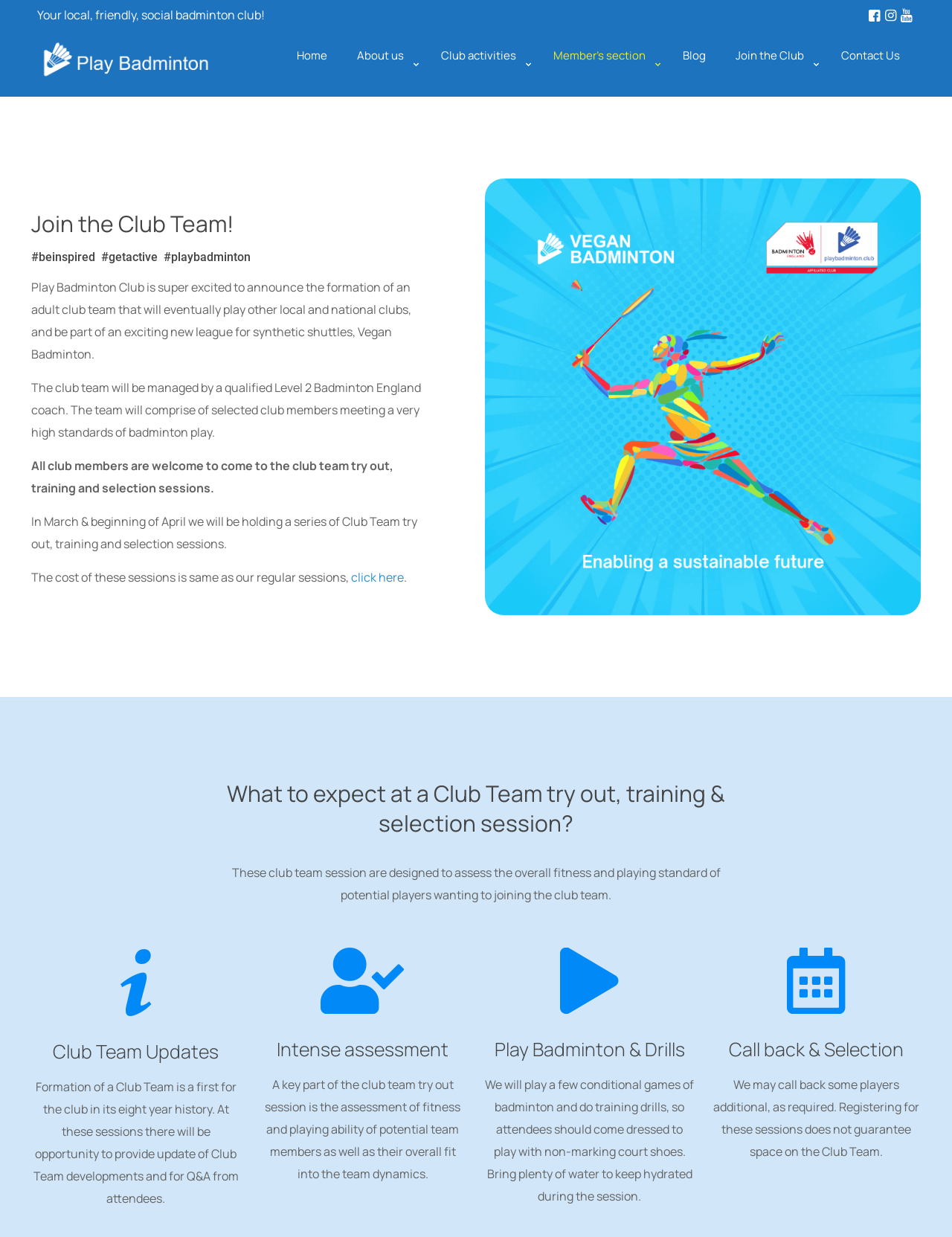Determine the bounding box coordinates of the element that should be clicked to execute the following command: "Click the 'Join the Club' link".

[0.757, 0.024, 0.868, 0.066]